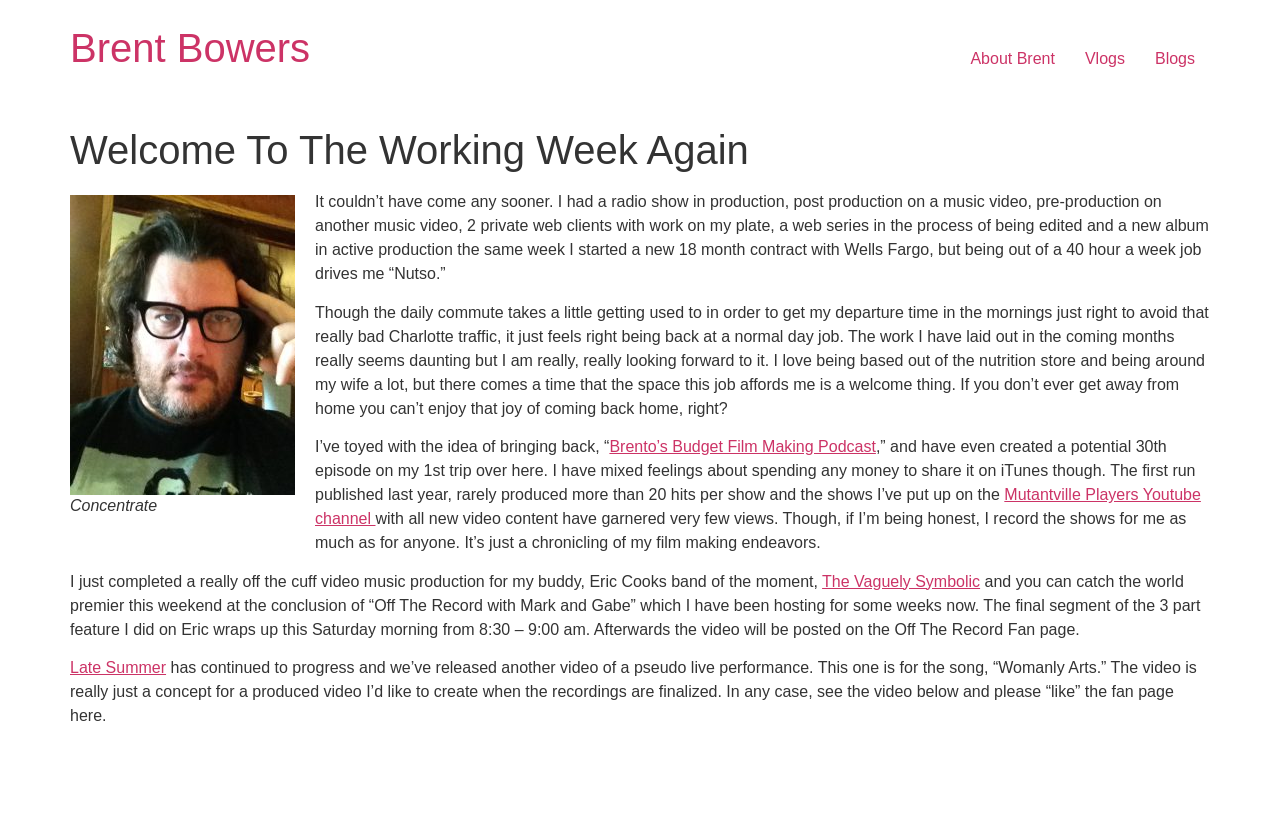Provide a brief response to the question below using one word or phrase:
What is the name of the band mentioned?

The Vaguely Symbolic